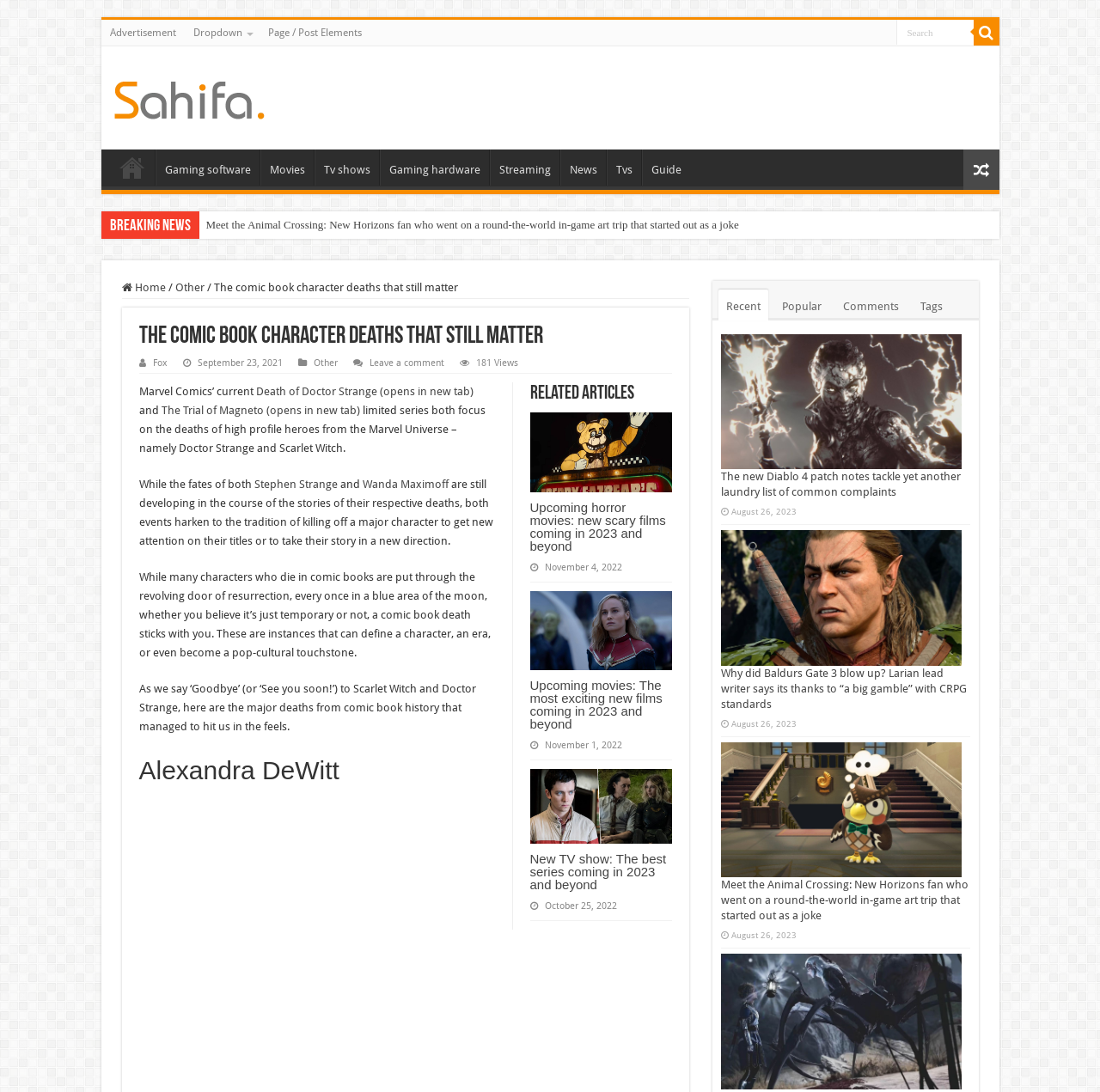Extract the bounding box coordinates for the UI element described as: "input value="Search" name="s" title="Search" value="Search"".

[0.814, 0.018, 0.885, 0.041]